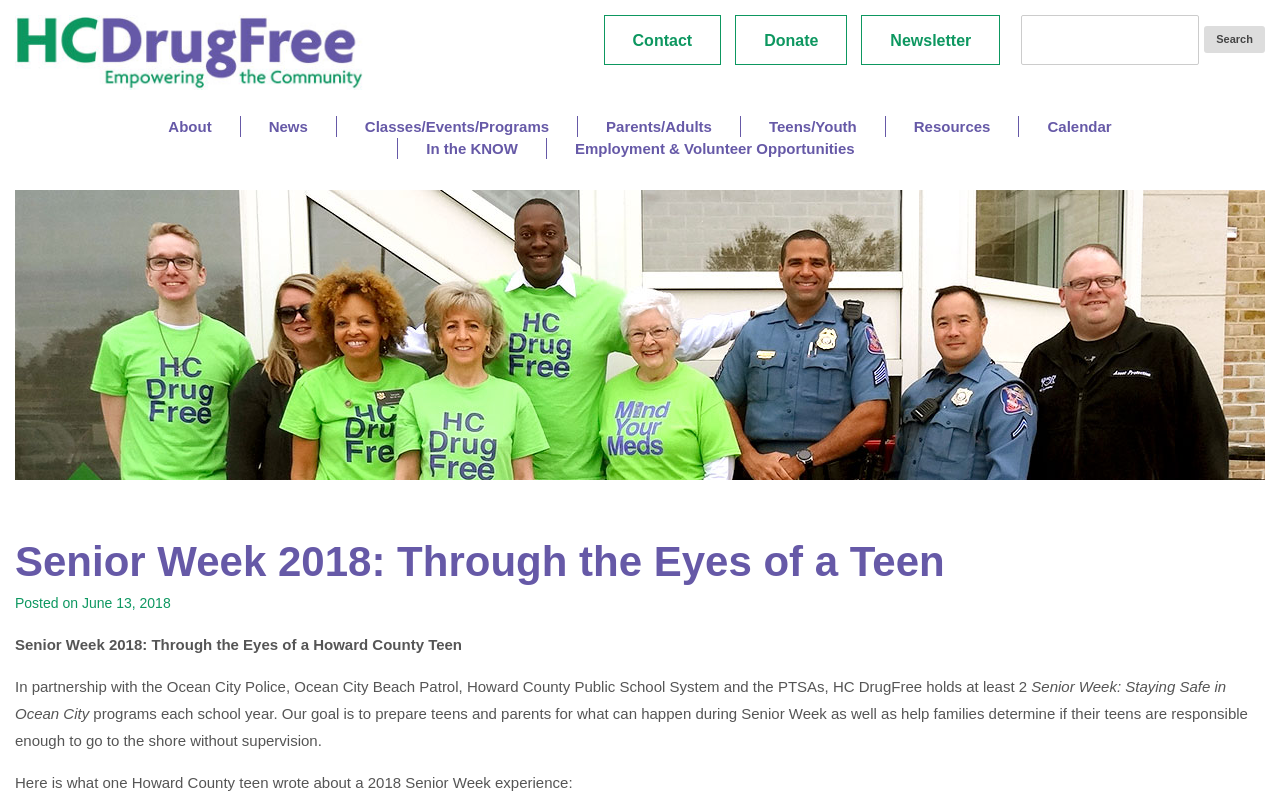Please identify the bounding box coordinates of the clickable area that will fulfill the following instruction: "Go to the 'Calendar'". The coordinates should be in the format of four float numbers between 0 and 1, i.e., [left, top, right, bottom].

[0.796, 0.145, 0.89, 0.172]